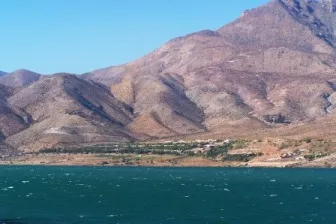Analyze the image and provide a detailed answer to the question: What is the tone of the surrounding hills?

The caption describes the turquoise hues of the water contrasting beautifully with the earthy tones of the surrounding hills, implying that the hills have an earthy tone.